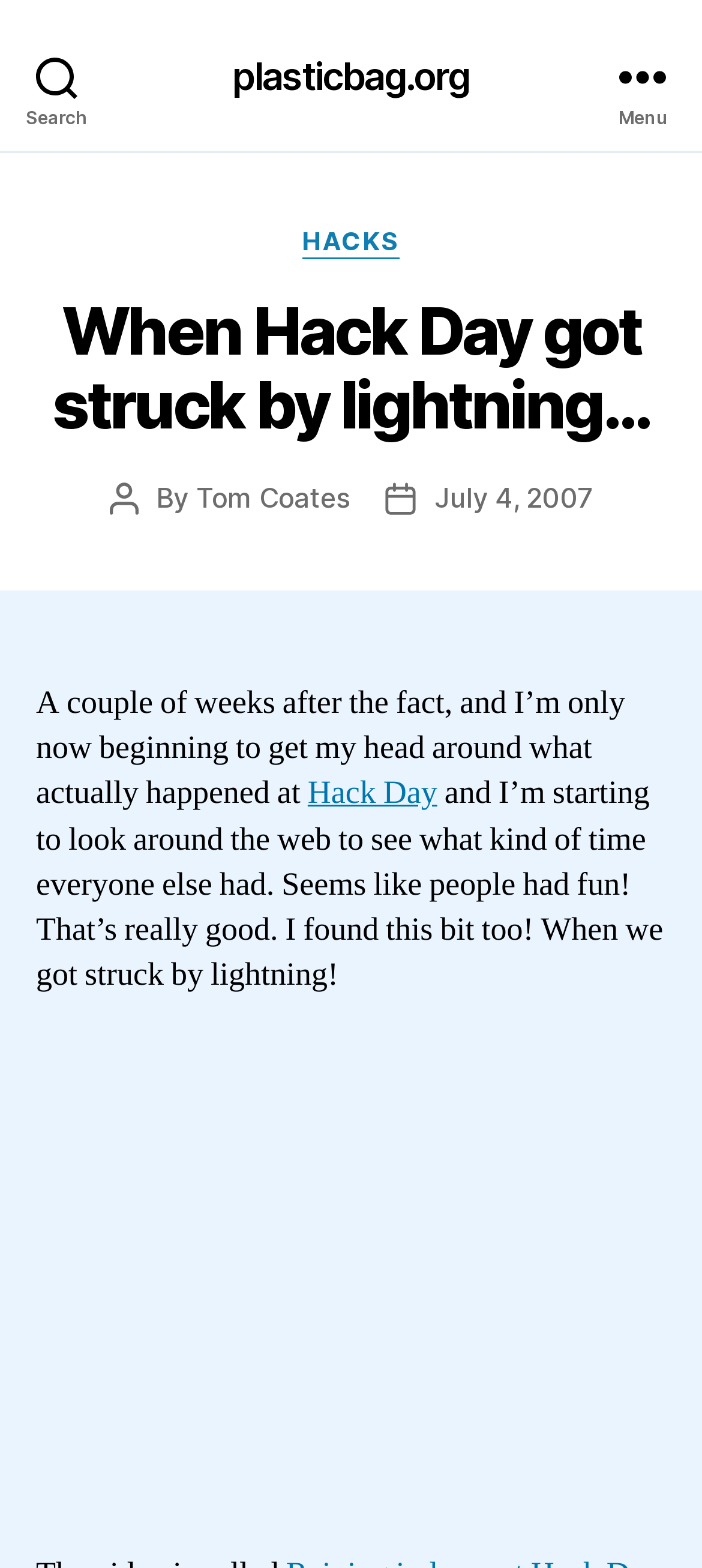What is the category of the post?
Please use the image to deliver a detailed and complete answer.

I found the category by looking at the menu section, which is located at the top of the page. The category 'HACKS' is a link.